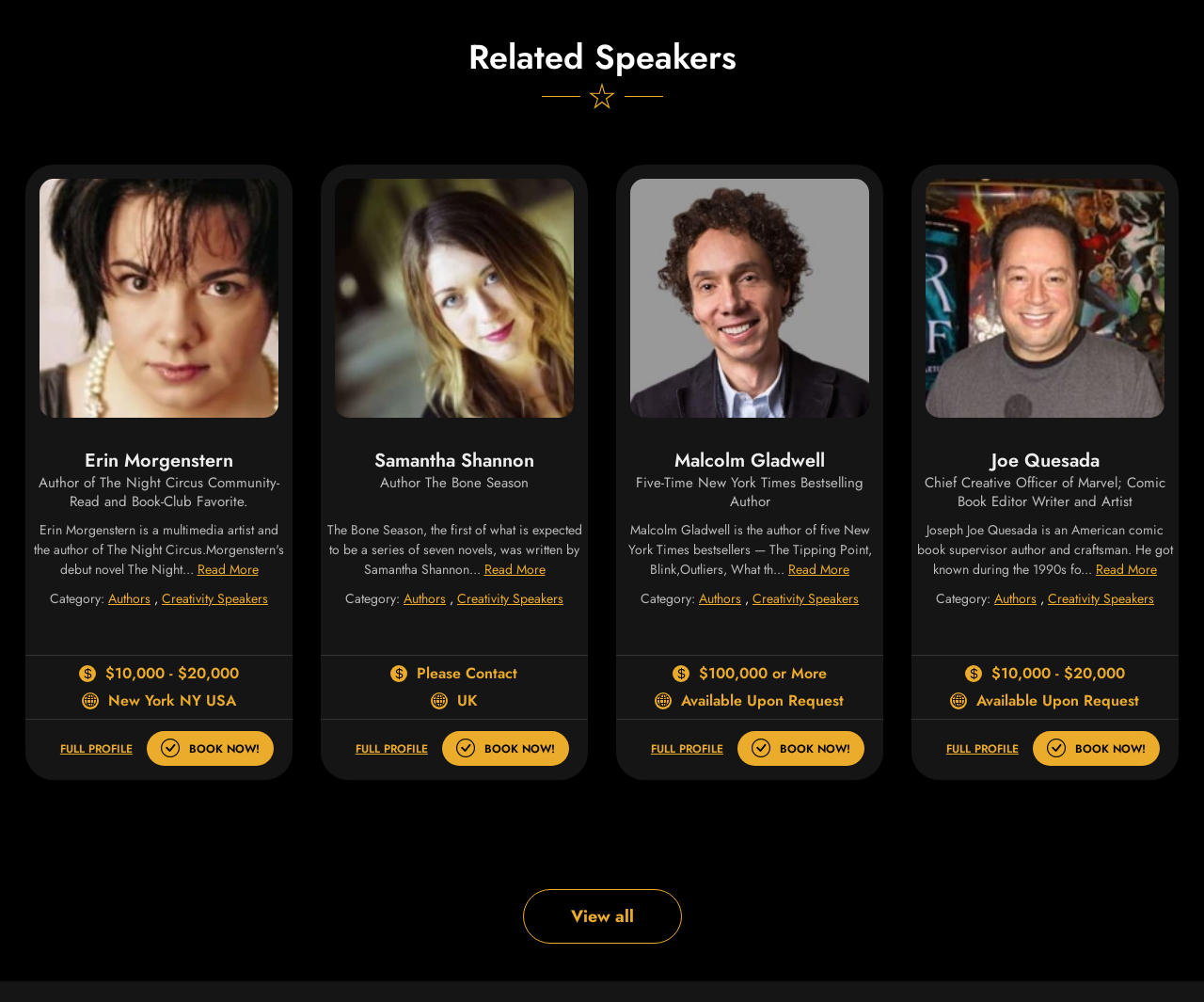Identify the bounding box coordinates for the region to click in order to carry out this instruction: "Book Erin Morgenstern". Provide the coordinates using four float numbers between 0 and 1, formatted as [left, top, right, bottom].

[0.122, 0.73, 0.227, 0.765]